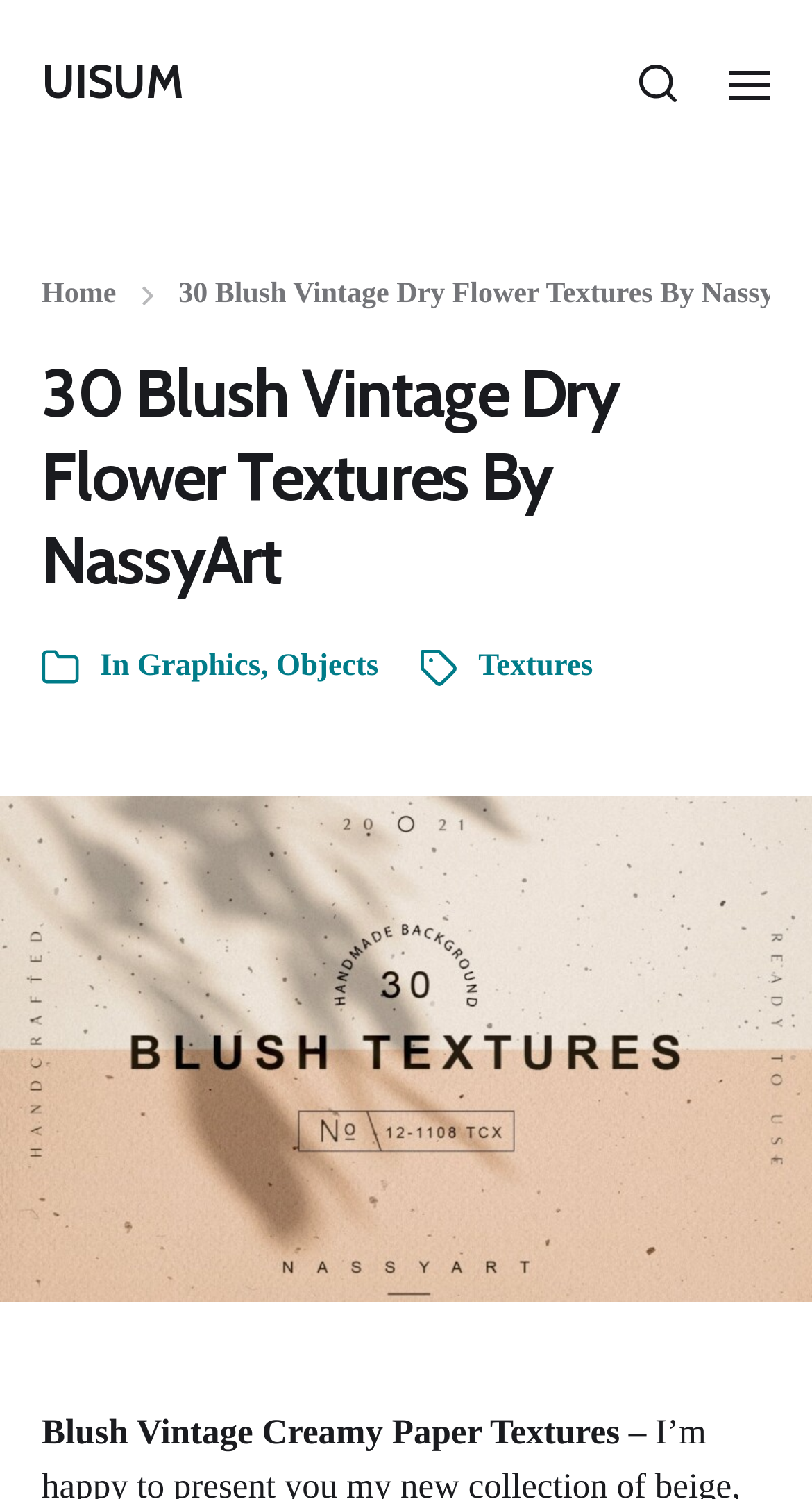What is the description of the product?
Using the image as a reference, answer with just one word or a short phrase.

Blush Vintage Creamy Paper Textures